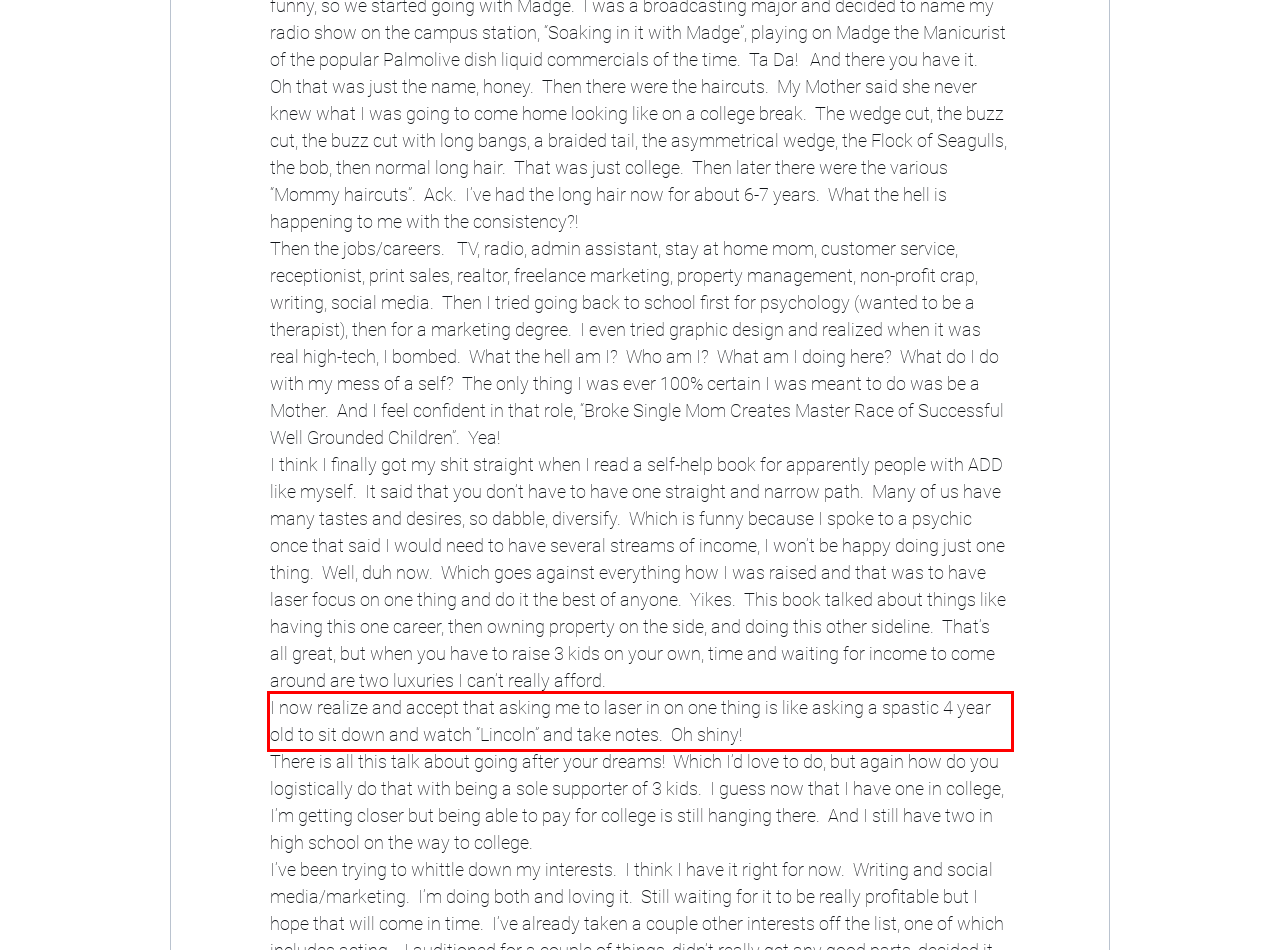You are given a screenshot of a webpage with a UI element highlighted by a red bounding box. Please perform OCR on the text content within this red bounding box.

I now realize and accept that asking me to laser in on one thing is like asking a spastic 4 year old to sit down and watch “Lincoln” and take notes. Oh shiny!